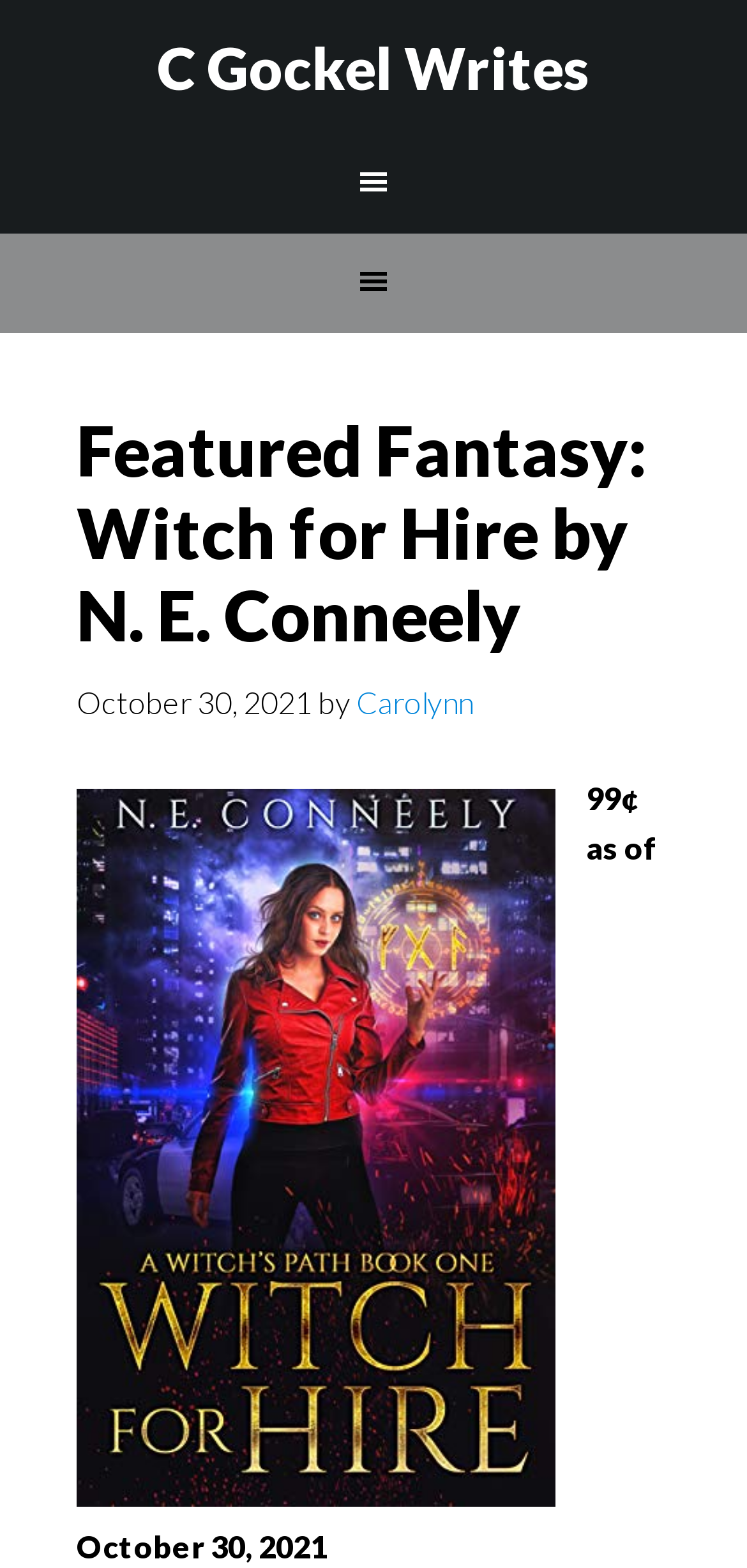What is the price of the book?
Please give a detailed and elaborate explanation in response to the question.

I found the price of the book by looking at the text '99¢ as of October 30, 2021' which is located in the secondary navigation section of the webpage.